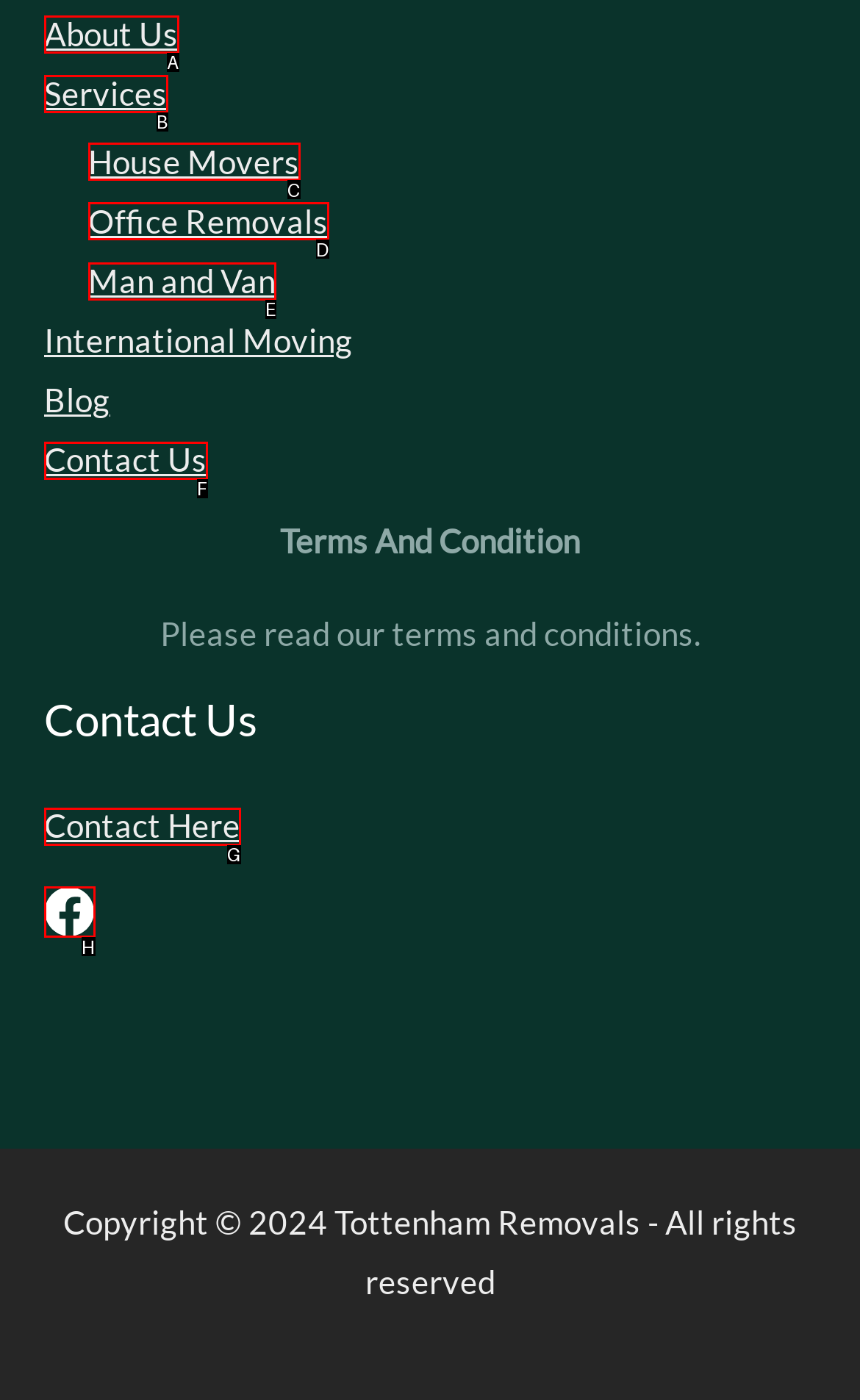Identify the option that corresponds to the description: Man and Van. Provide only the letter of the option directly.

E